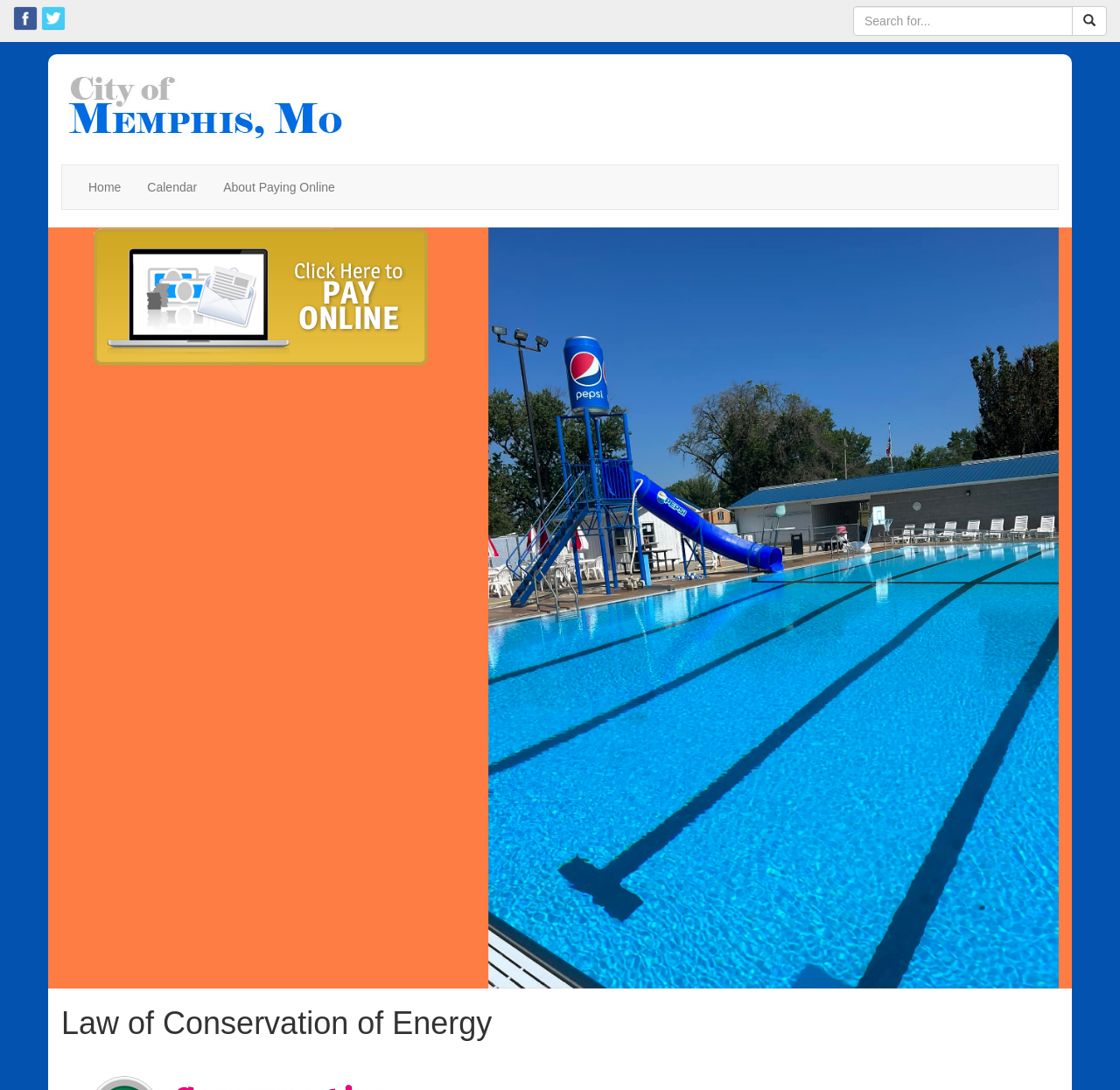Provide the bounding box coordinates of the section that needs to be clicked to accomplish the following instruction: "Search for a course."

None